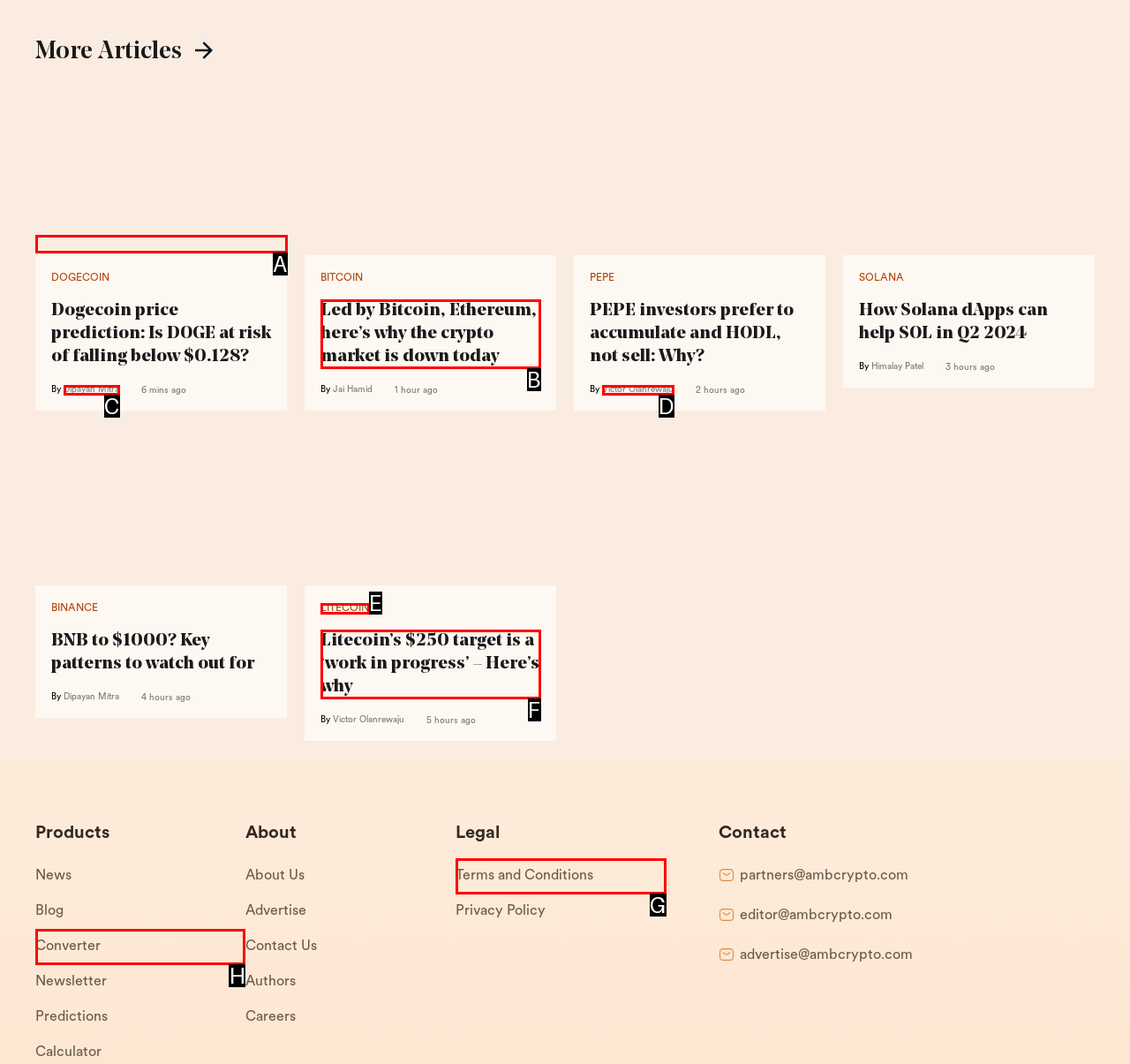Select the option that matches this description: Contact
Answer by giving the letter of the chosen option.

None